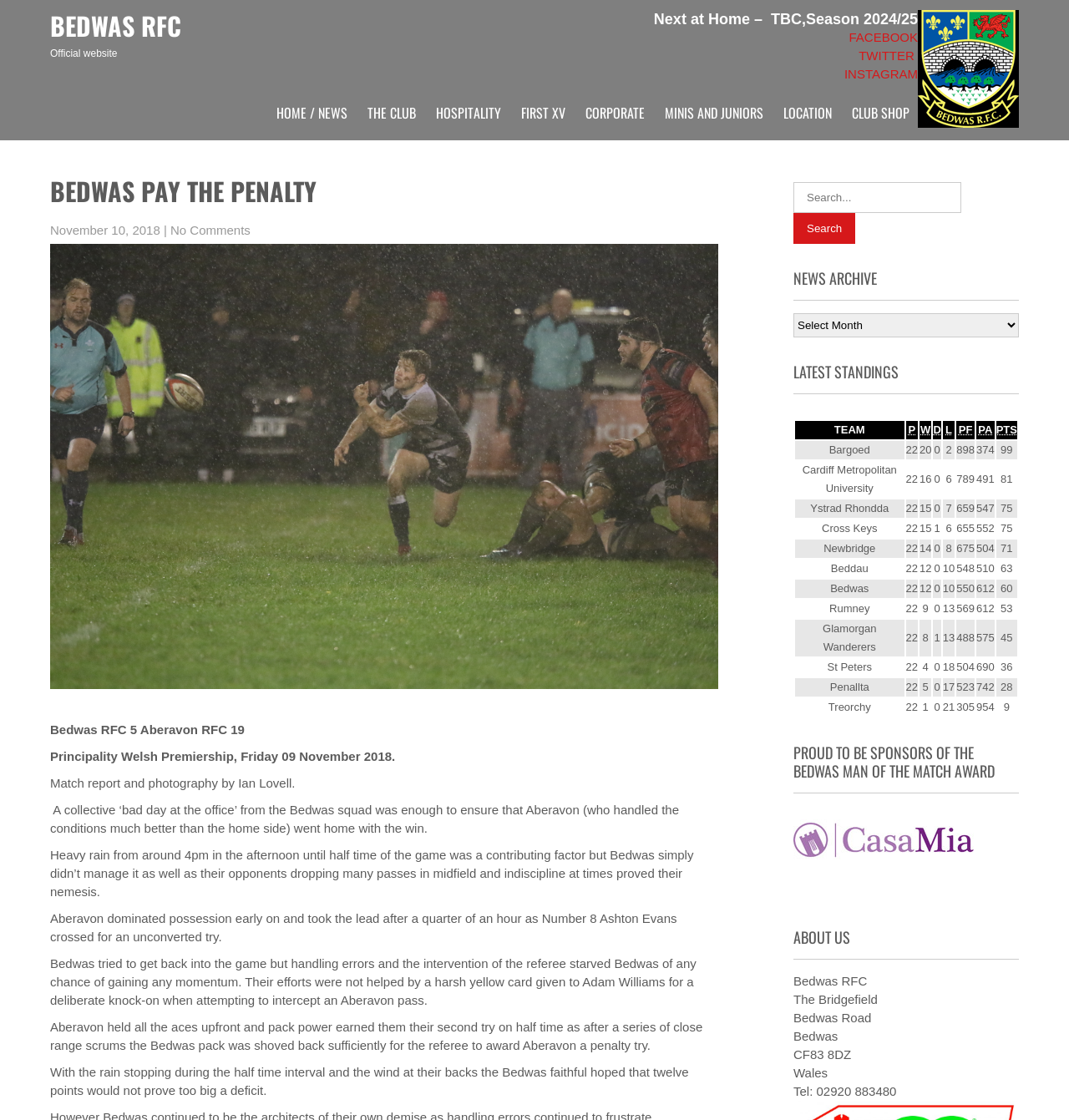Please pinpoint the bounding box coordinates for the region I should click to adhere to this instruction: "Click the 'CityMax Small Business Website Builder Blog' link".

None